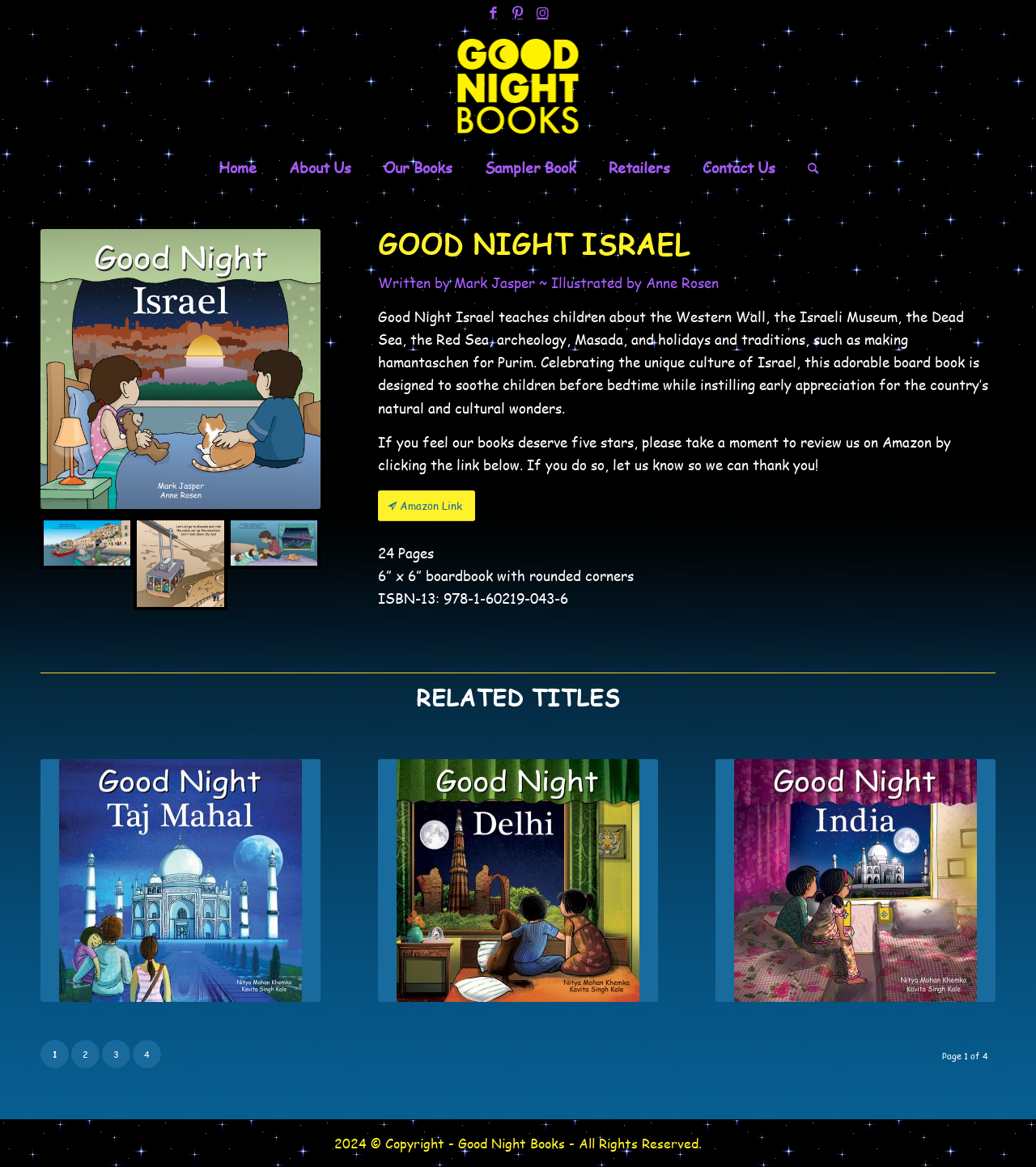Determine the bounding box coordinates of the area to click in order to meet this instruction: "Click on Amazon Link".

[0.365, 0.42, 0.459, 0.447]